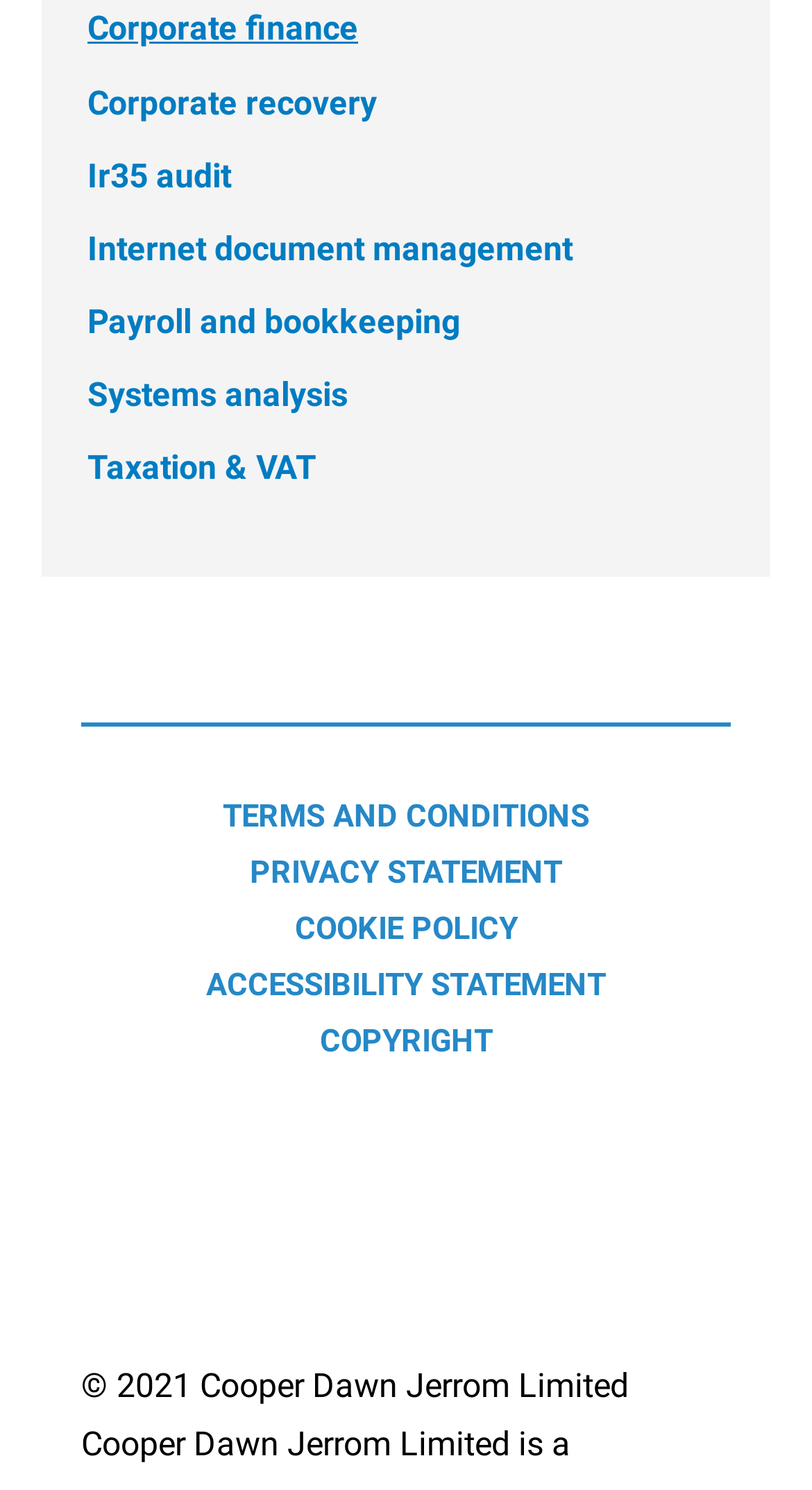Identify the bounding box coordinates of the area you need to click to perform the following instruction: "click king logo".

None